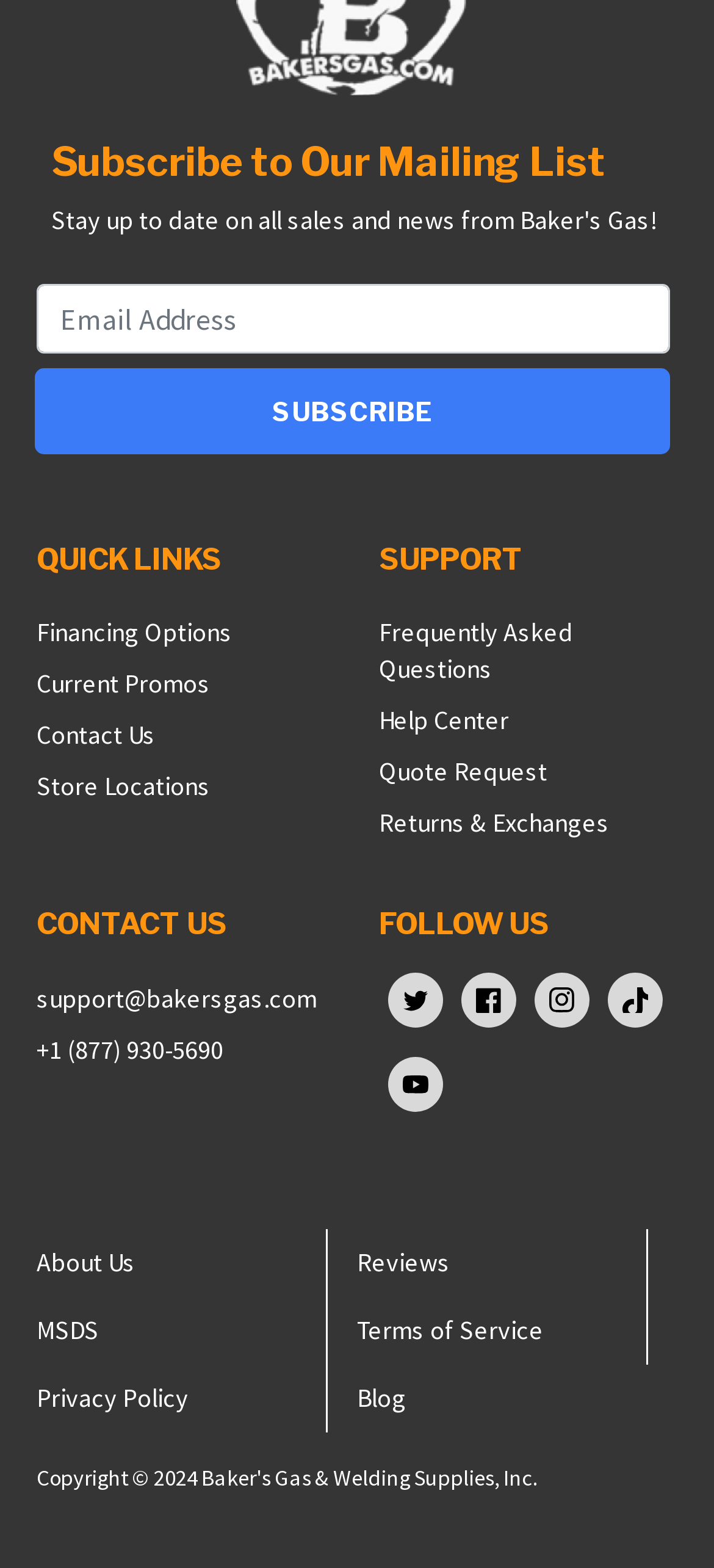Please specify the bounding box coordinates of the clickable region necessary for completing the following instruction: "Read about us". The coordinates must consist of four float numbers between 0 and 1, i.e., [left, top, right, bottom].

[0.051, 0.794, 0.19, 0.815]